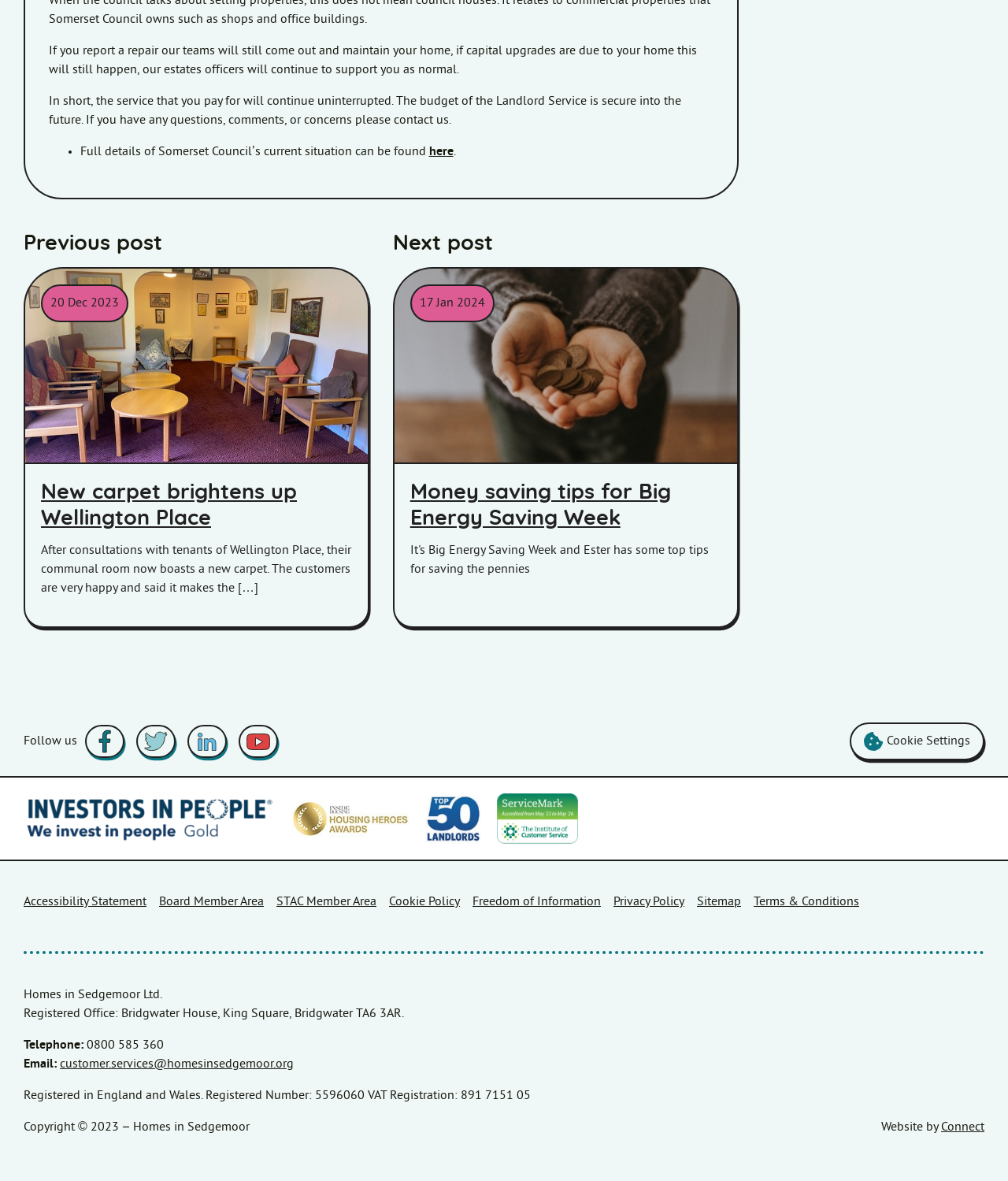Please determine the bounding box coordinates of the element to click on in order to accomplish the following task: "Read about money saving tips". Ensure the coordinates are four float numbers ranging from 0 to 1, i.e., [left, top, right, bottom].

[0.407, 0.409, 0.665, 0.447]